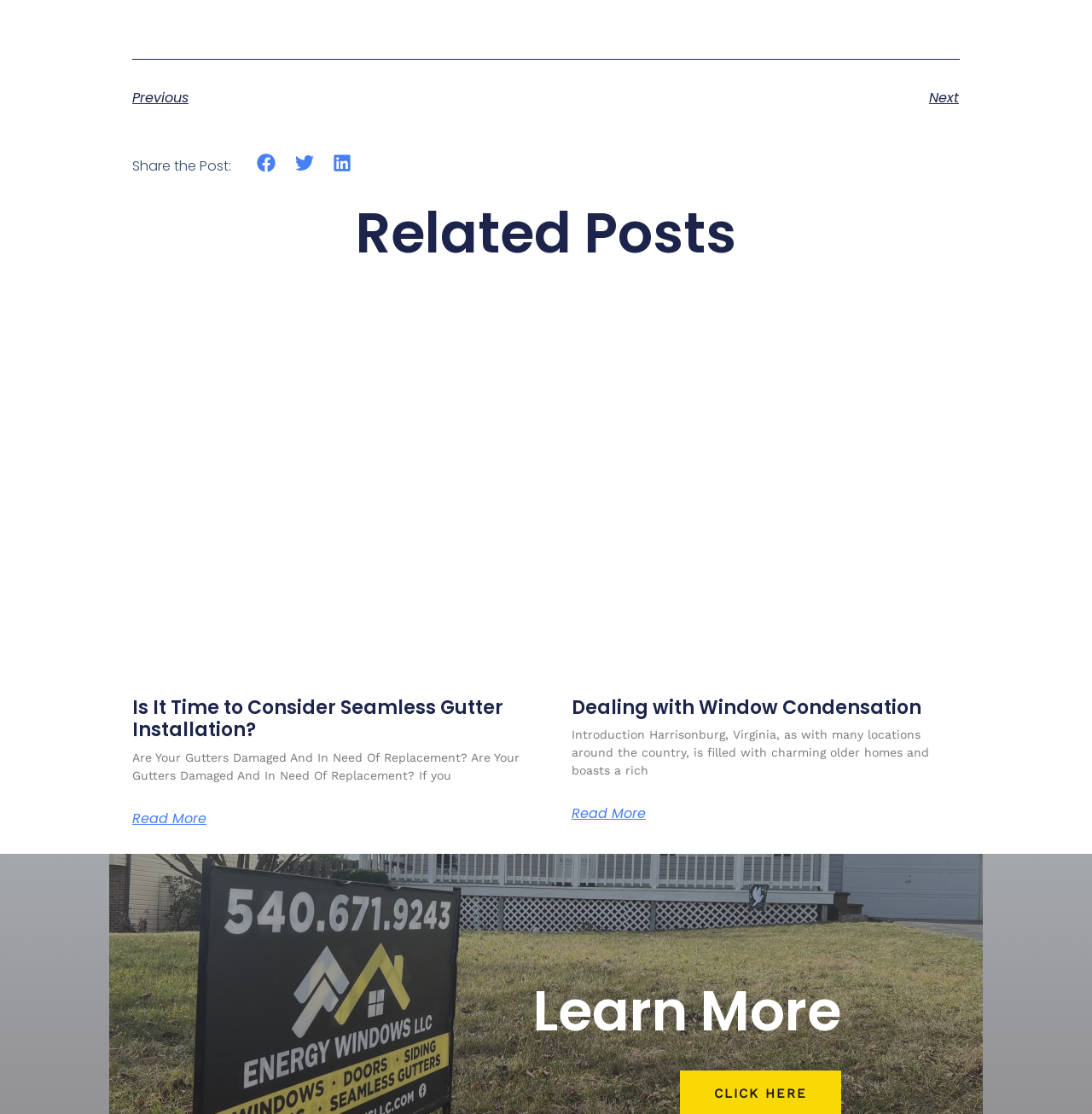What is the purpose of the 'Previous' and 'Next' links?
Please provide a detailed and comprehensive answer to the question.

The 'Previous' and 'Next' links are likely used to navigate between posts or pages on the website, allowing users to view more content or go back to previous posts.